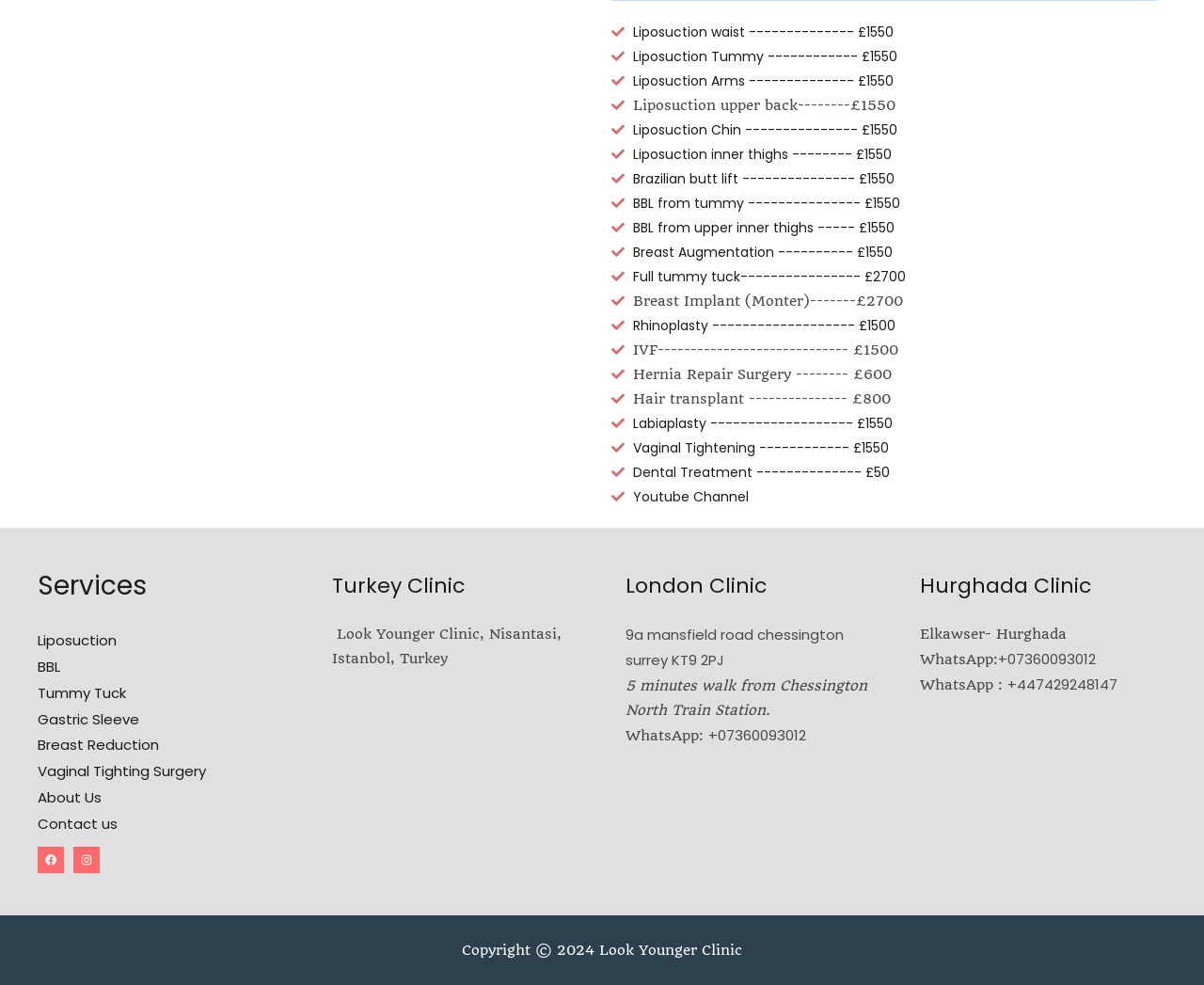Provide a short answer to the following question with just one word or phrase: What is the WhatsApp number of the Hurghada Clinic?

+07360093012